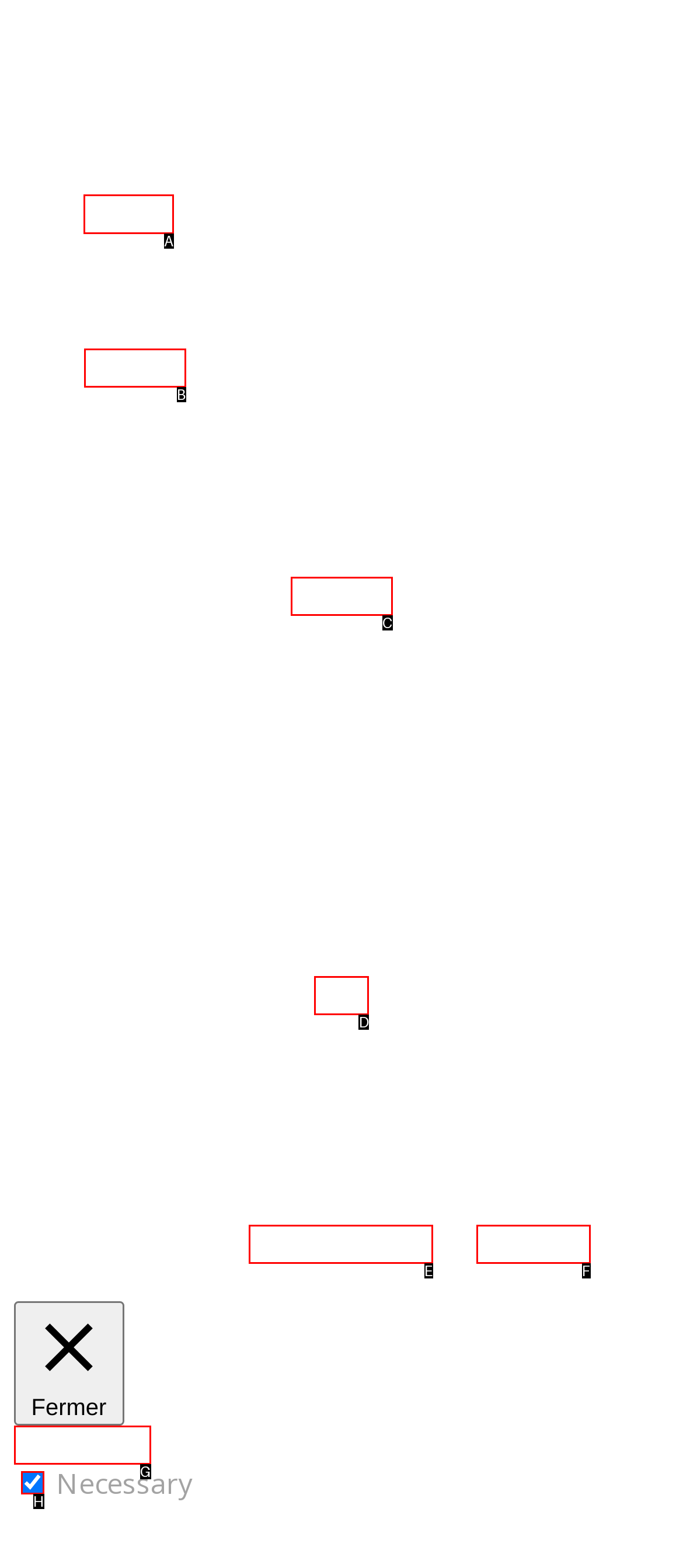Select the appropriate letter to fulfill the given instruction: Click on the 'Accueil' link
Provide the letter of the correct option directly.

A